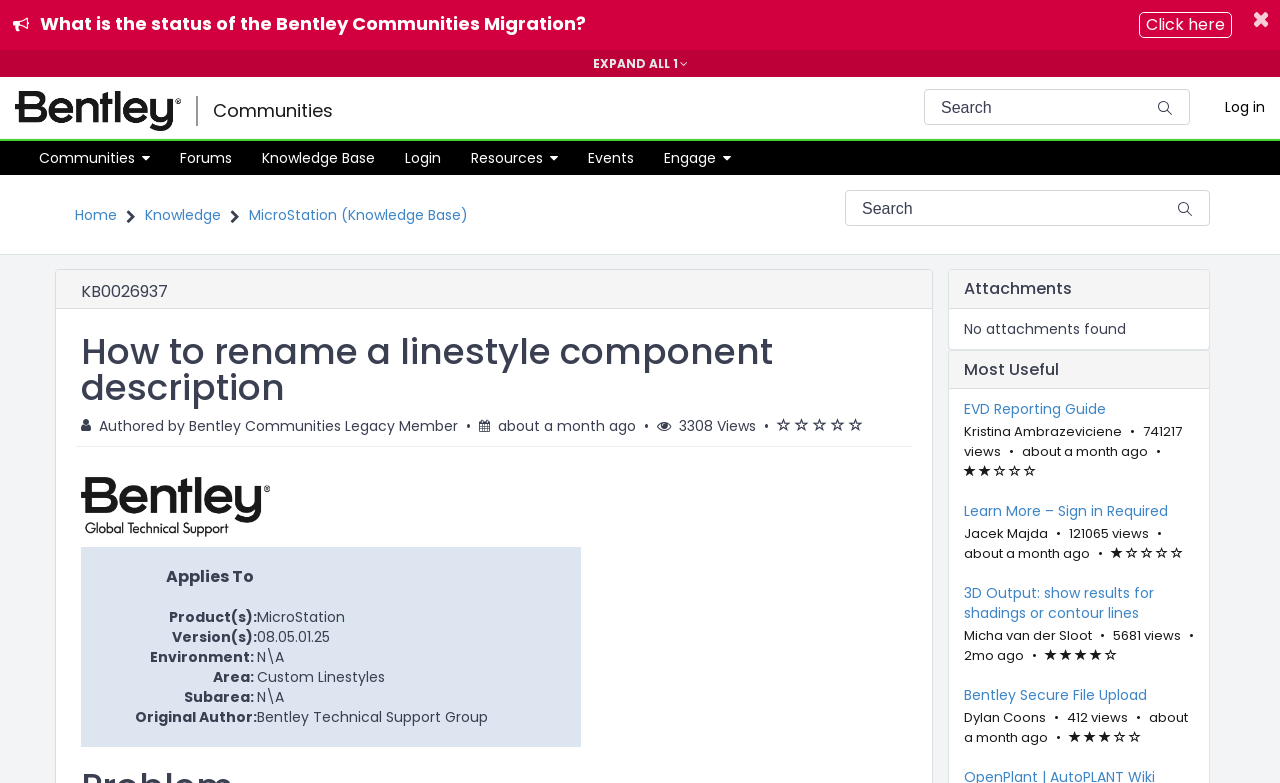Find the bounding box coordinates for the element described here: "Bentley Secure File Upload".

[0.753, 0.875, 0.933, 0.901]